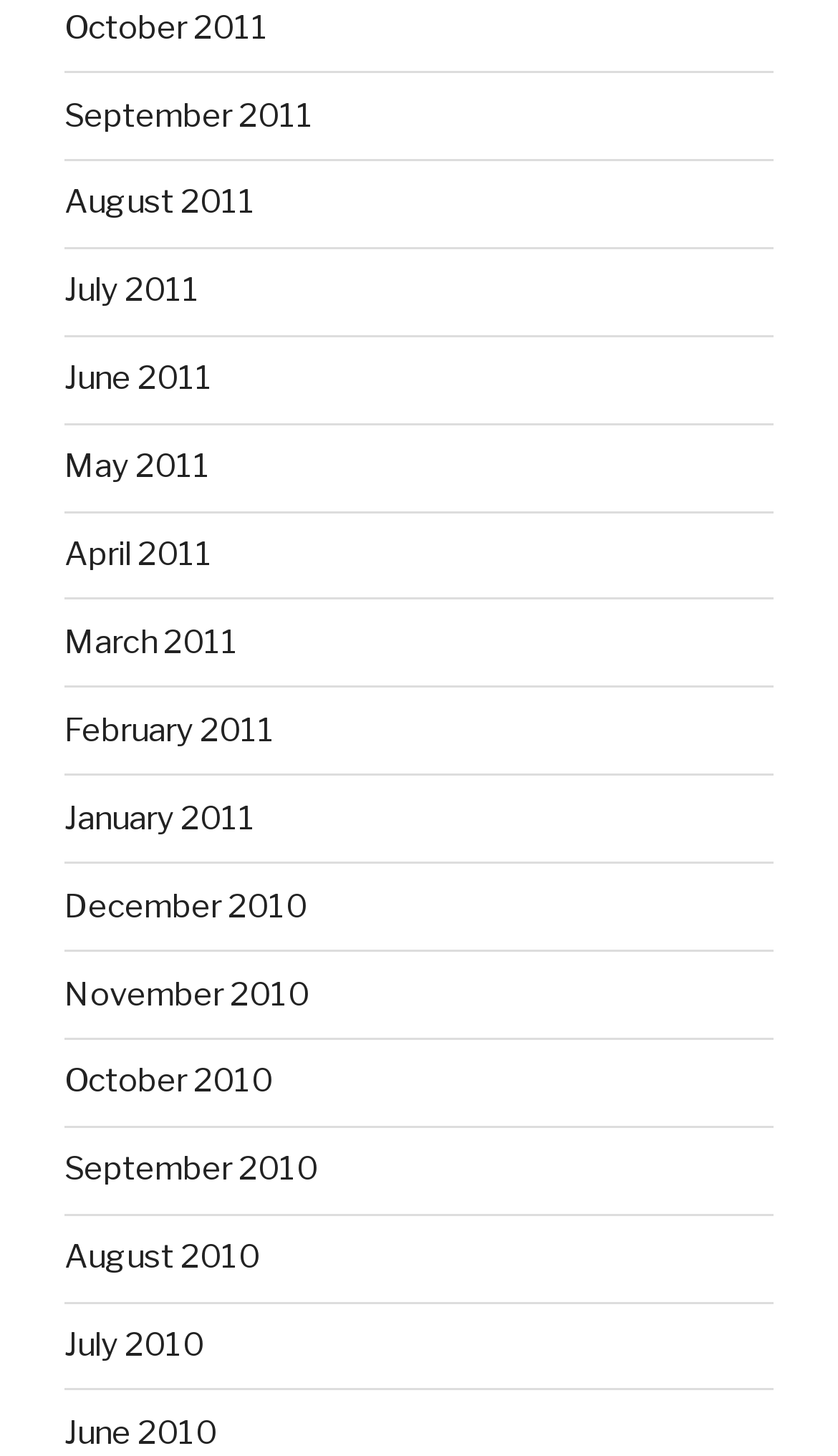Using the information in the image, could you please answer the following question in detail:
How many months are listed?

I counted the number of links on the webpage, and there are 24 links, each representing a month from January 2010 to December 2011.